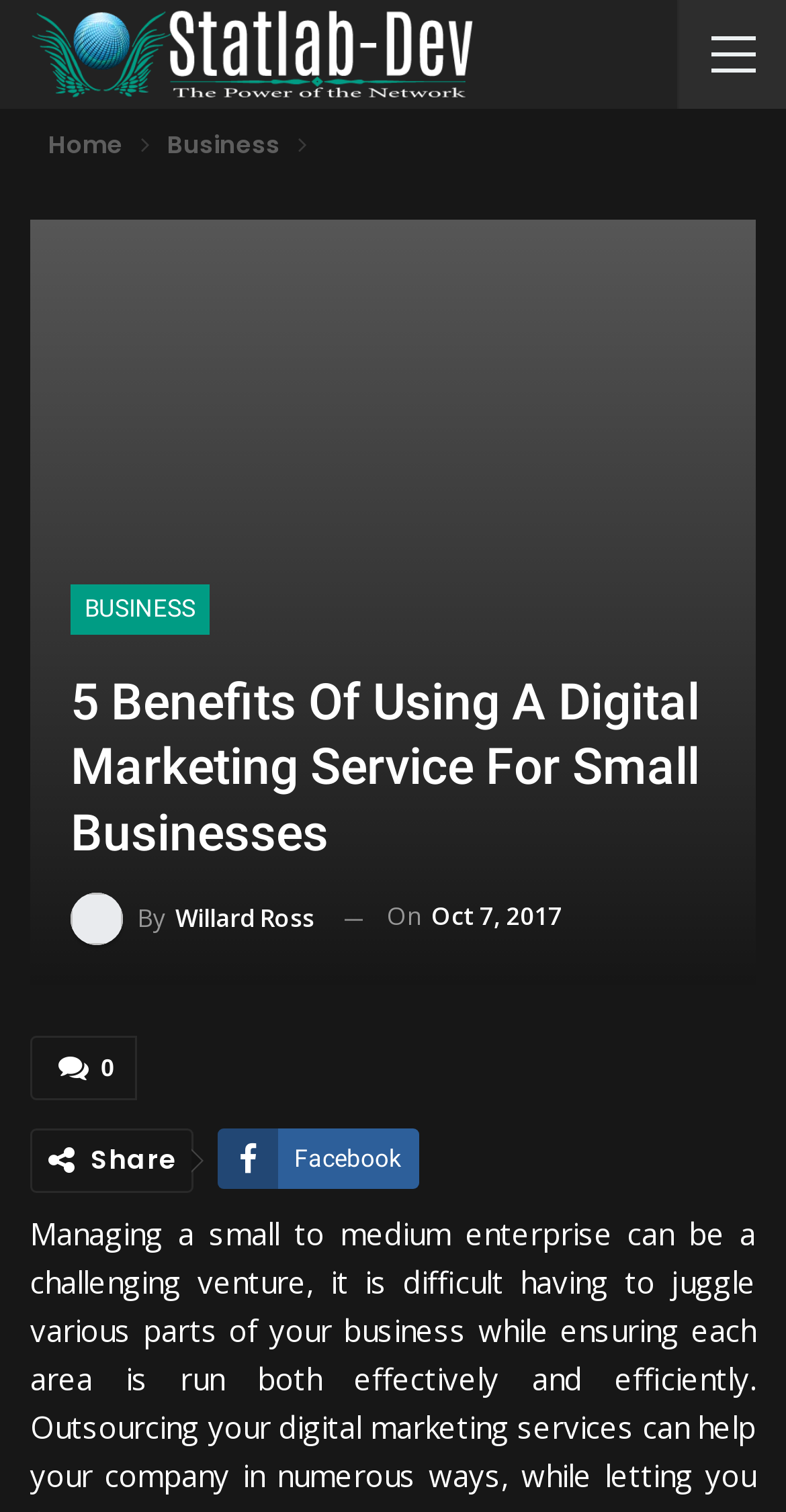When was the current article published?
Refer to the image and provide a one-word or short phrase answer.

Oct 7, 2017